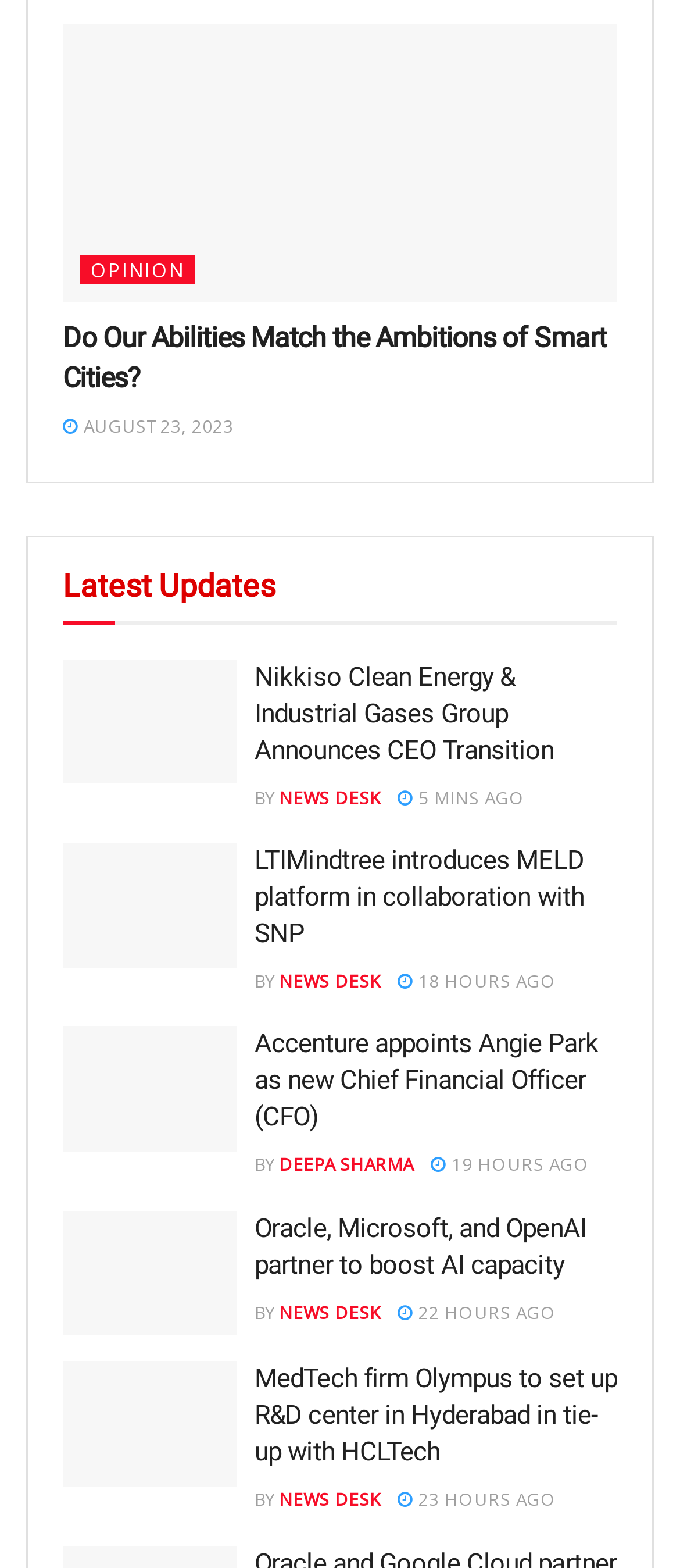What is the topic of the second article?
Using the picture, provide a one-word or short phrase answer.

CEO Transition